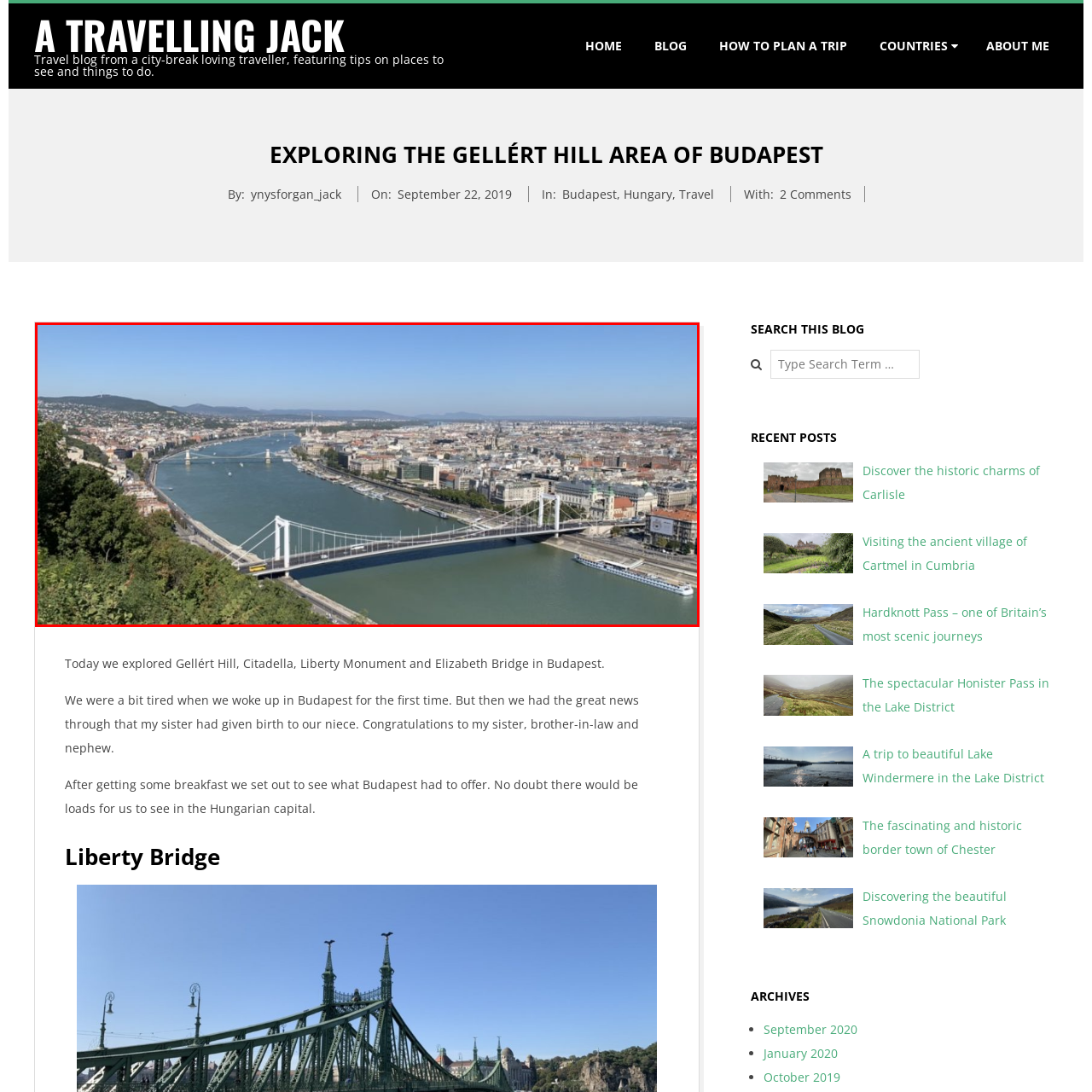What is the color of the sky in the image?
Focus on the image bounded by the red box and reply with a one-word or phrase answer.

Blue